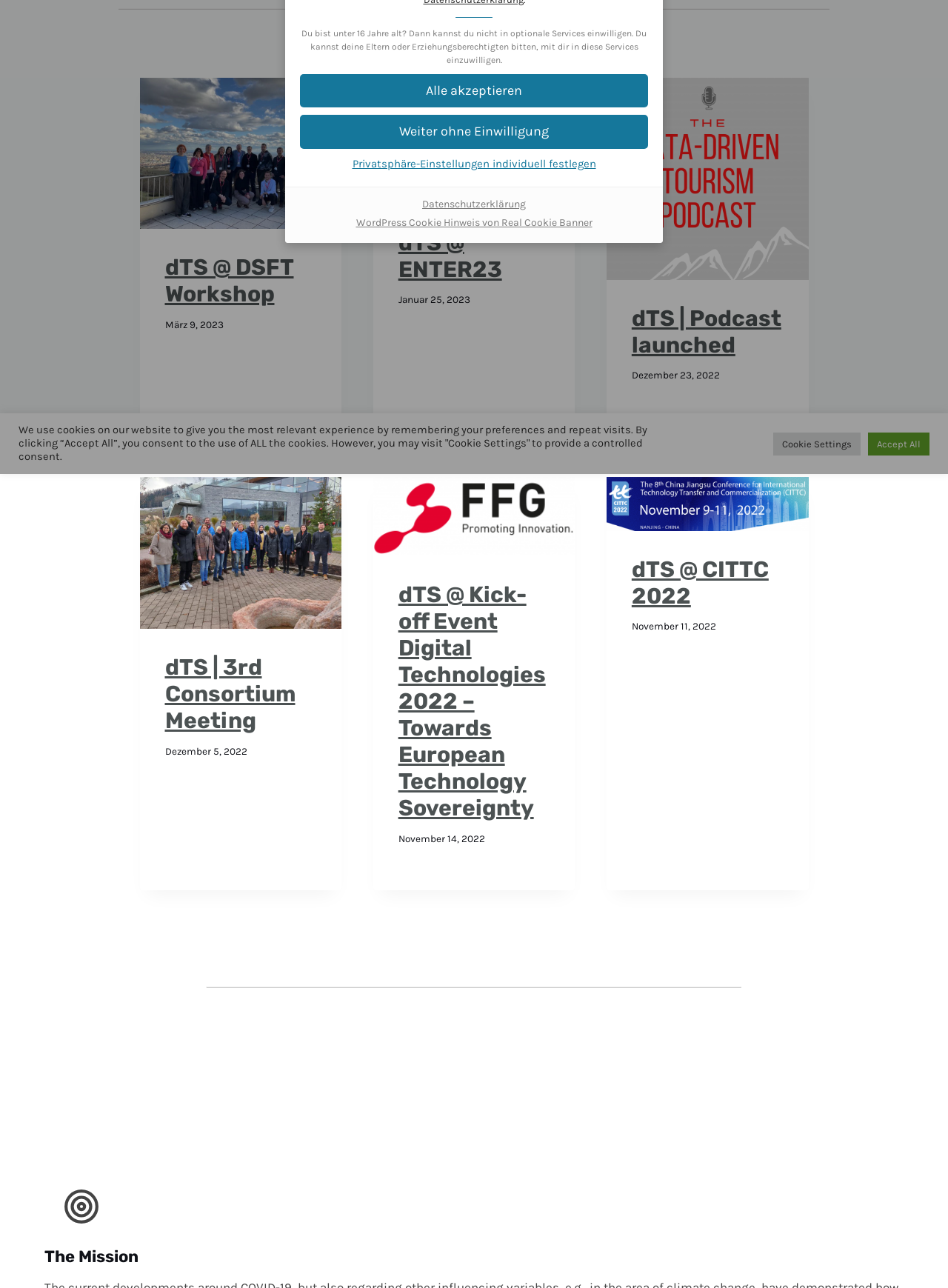Identify the bounding box for the element characterized by the following description: "Datenschutzerklärung".

[0.441, 0.153, 0.559, 0.163]